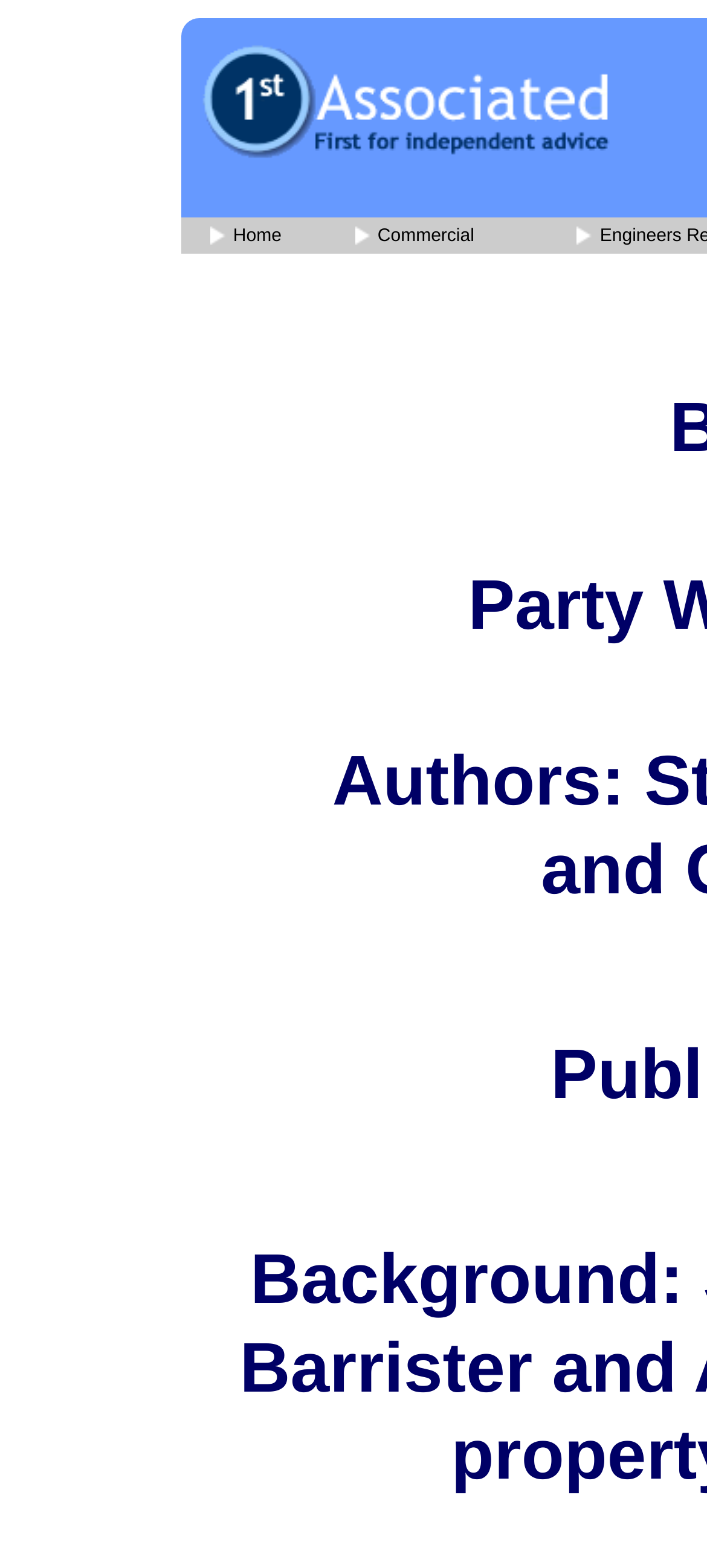What is the purpose of the webpage?
Using the image as a reference, give a one-word or short phrase answer.

Providing surveying services